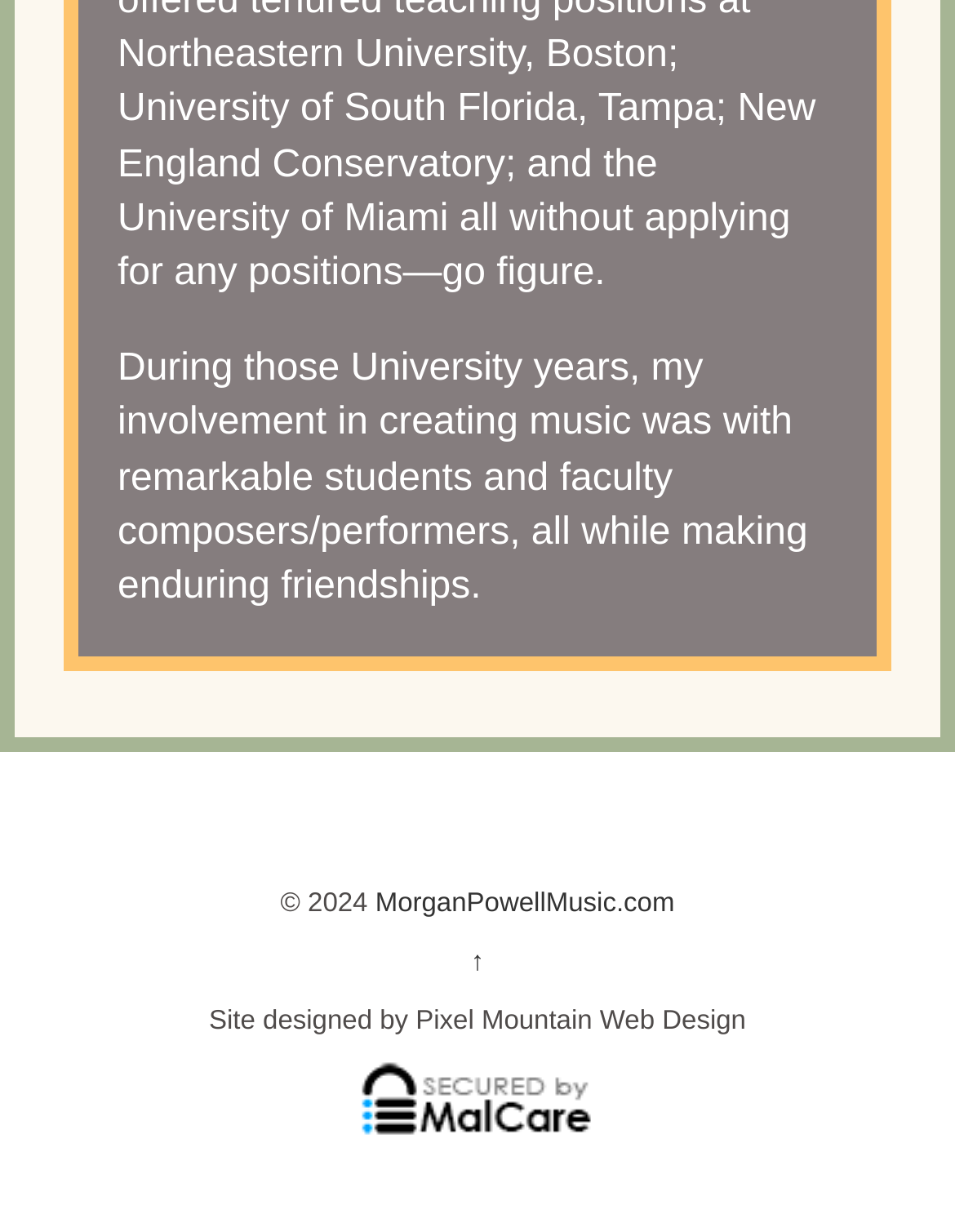What is the purpose of the '↑' link?
Observe the image and answer the question with a one-word or short phrase response.

Go up